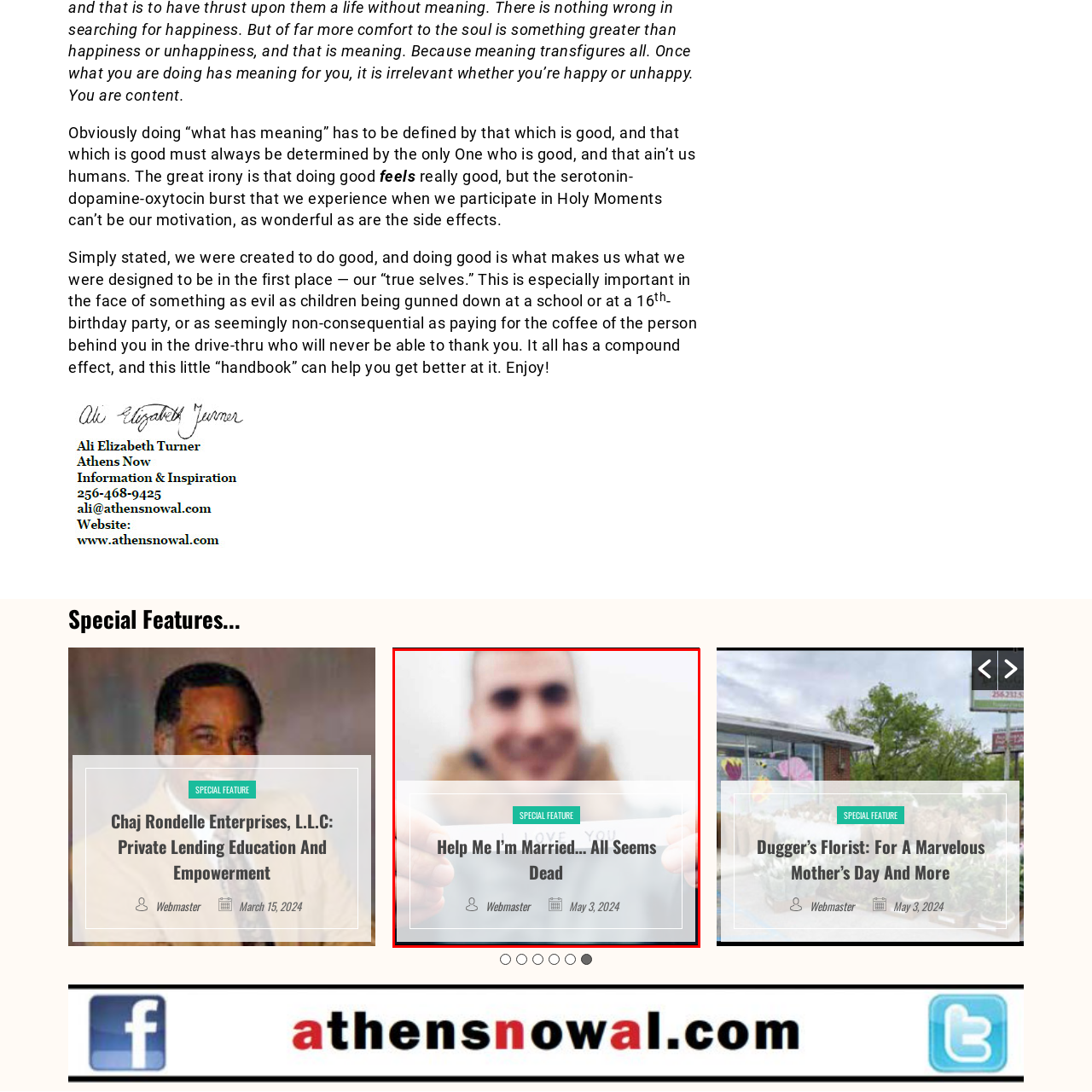Generate a detailed caption for the image within the red outlined area.

The image features a smiling person holding up a sign that reads, "I LOVE YOU." The background is slightly blurred, drawing focus to the individual’s joyful expression and the message they are conveying. This visual is part of a special feature titled "Help Me I’m Married... All Seems Dead," which appears prominently beneath the image, indicating that it addresses issues related to marriage and relationships. The feature is associated with the webmaster and is dated May 3, 2024, suggesting a focus on encouraging communication and connection in marital relationships.